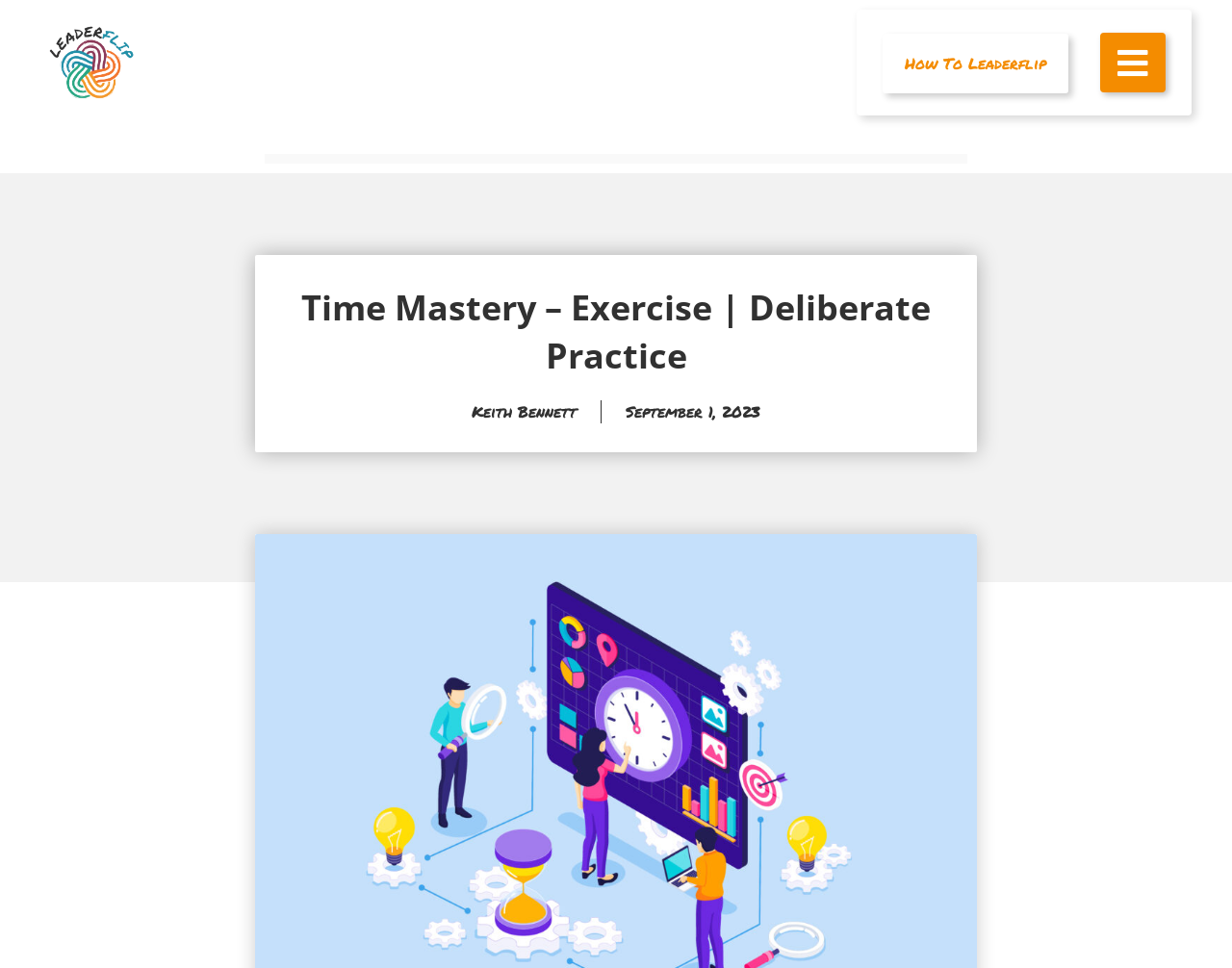Find the bounding box coordinates of the UI element according to this description: "How To Leaderflip".

[0.716, 0.035, 0.867, 0.096]